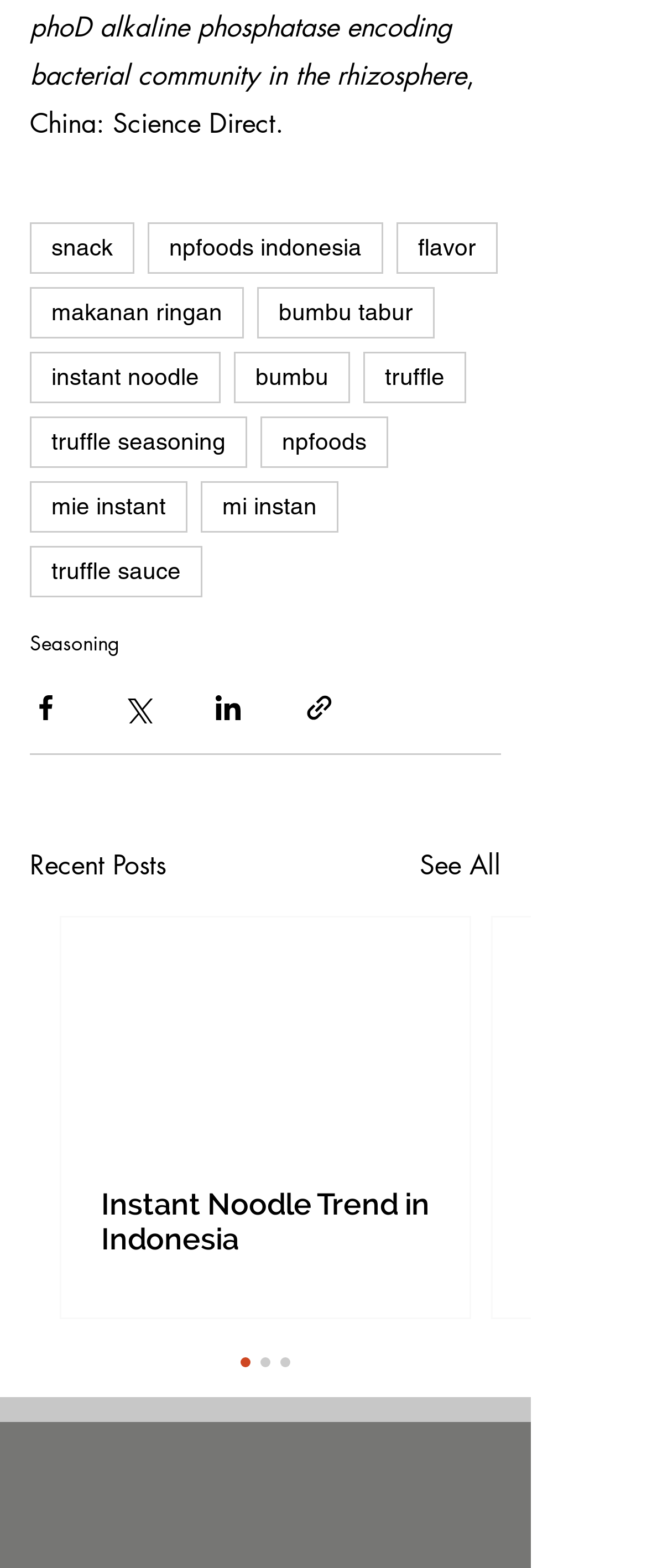Please look at the image and answer the question with a detailed explanation: What is the company name?

The company name can be found in the heading element with the text 'PT. NP Foods Indonesia' located at the bottom of the webpage, which provides the company's address.